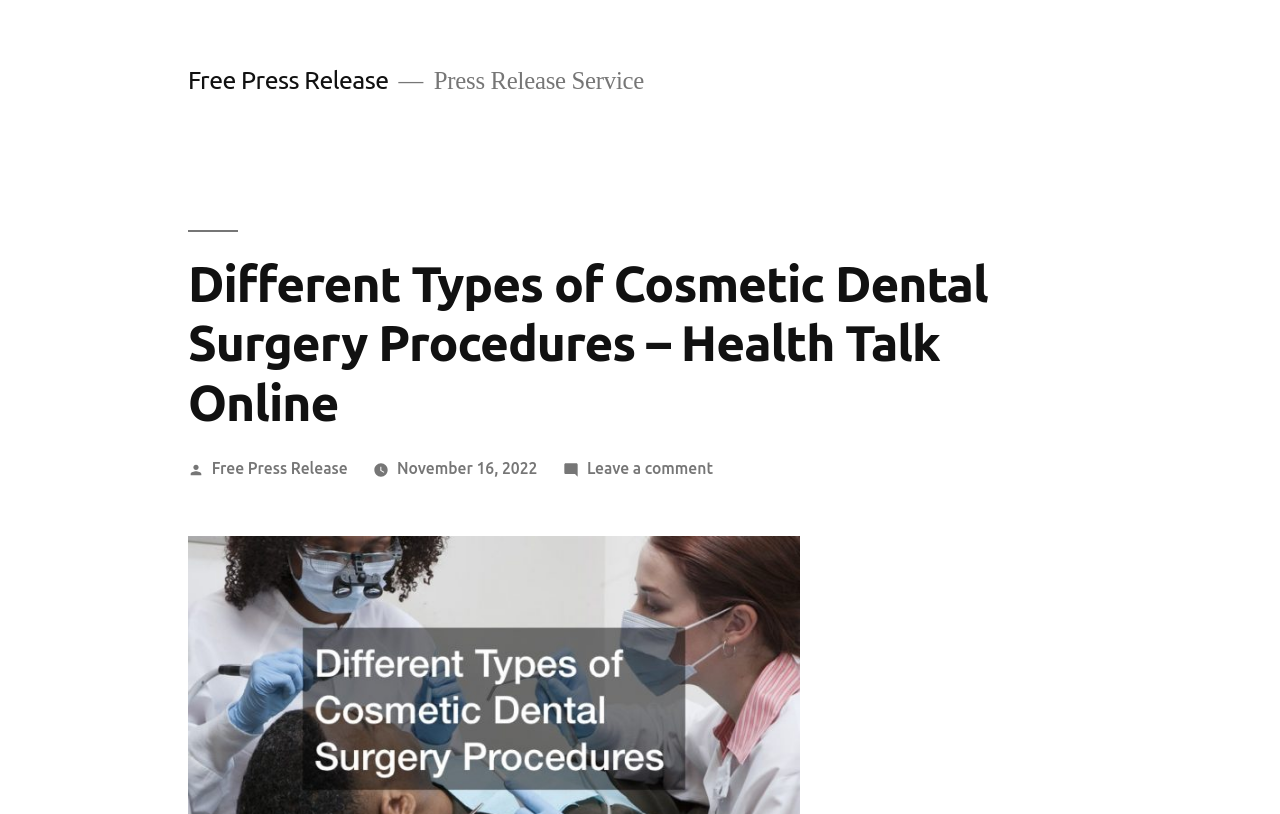Produce an elaborate caption capturing the essence of the webpage.

The webpage appears to be an article about cosmetic dental surgery procedures. At the top, there is a link to "Free Press Release" on the left side, accompanied by a static text "Press Release Service" on the right side. Below this, there is a prominent header that spans almost the entire width of the page, displaying the title "Different Types of Cosmetic Dental Surgery Procedures – Health Talk Online".

Underneath the header, there are several pieces of information, including a "Posted by" label, another link to "Free Press Release", a link to the date "November 16, 2022", and a link to leave a comment on the article. These elements are positioned in a horizontal row, with the "Posted by" label and the links to "Free Press Release" and the date situated on the left side, and the link to leave a comment on the right side.

The meta description provides some background information on the history of dentistry, mentioning the use of plaster for molds in the 1800s and the creation of fake teeth around 1850, as well as developments in the 1950s. However, this information is not directly displayed on the webpage.